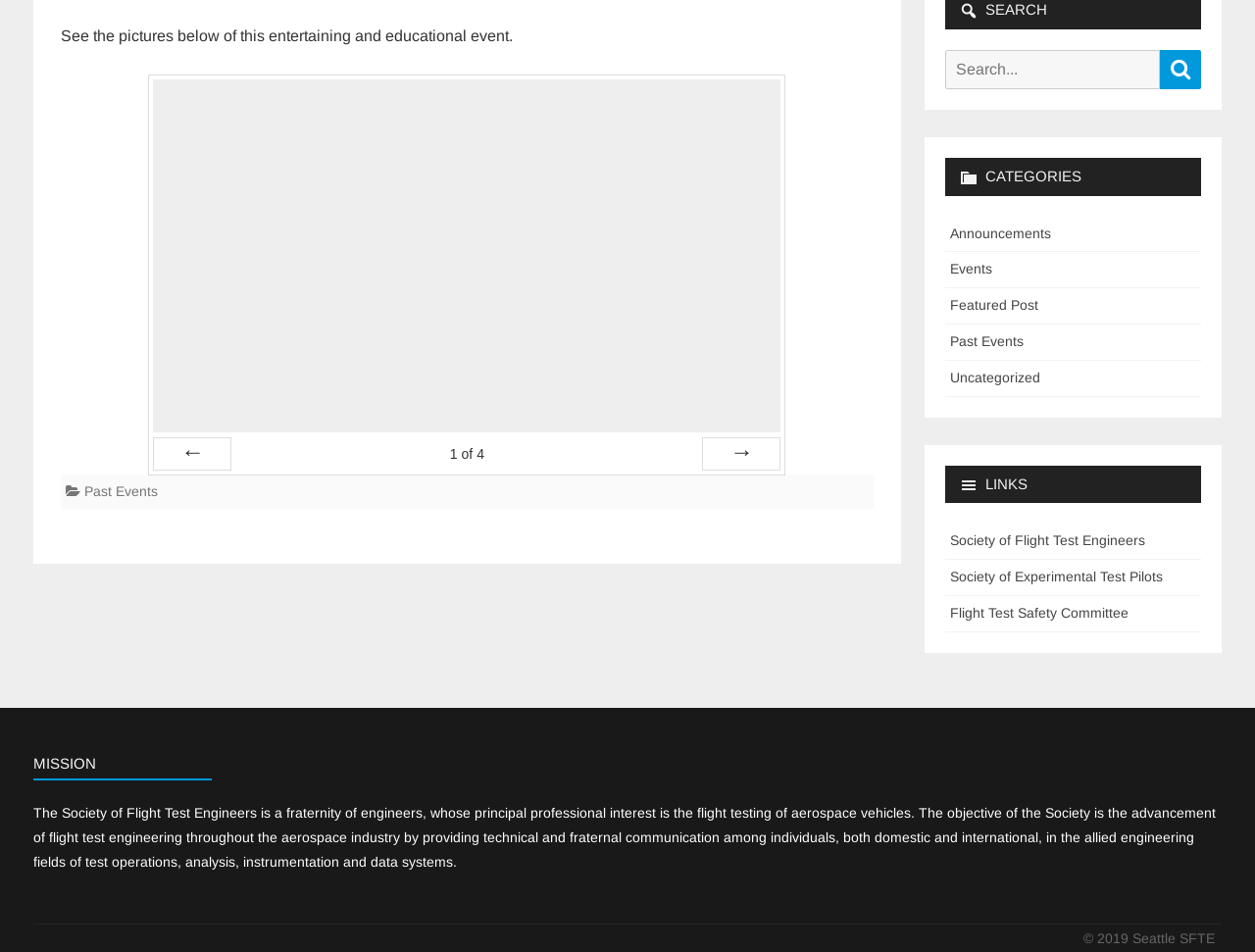Determine the bounding box coordinates of the region that needs to be clicked to achieve the task: "Click Next".

[0.58, 0.504, 0.602, 0.52]